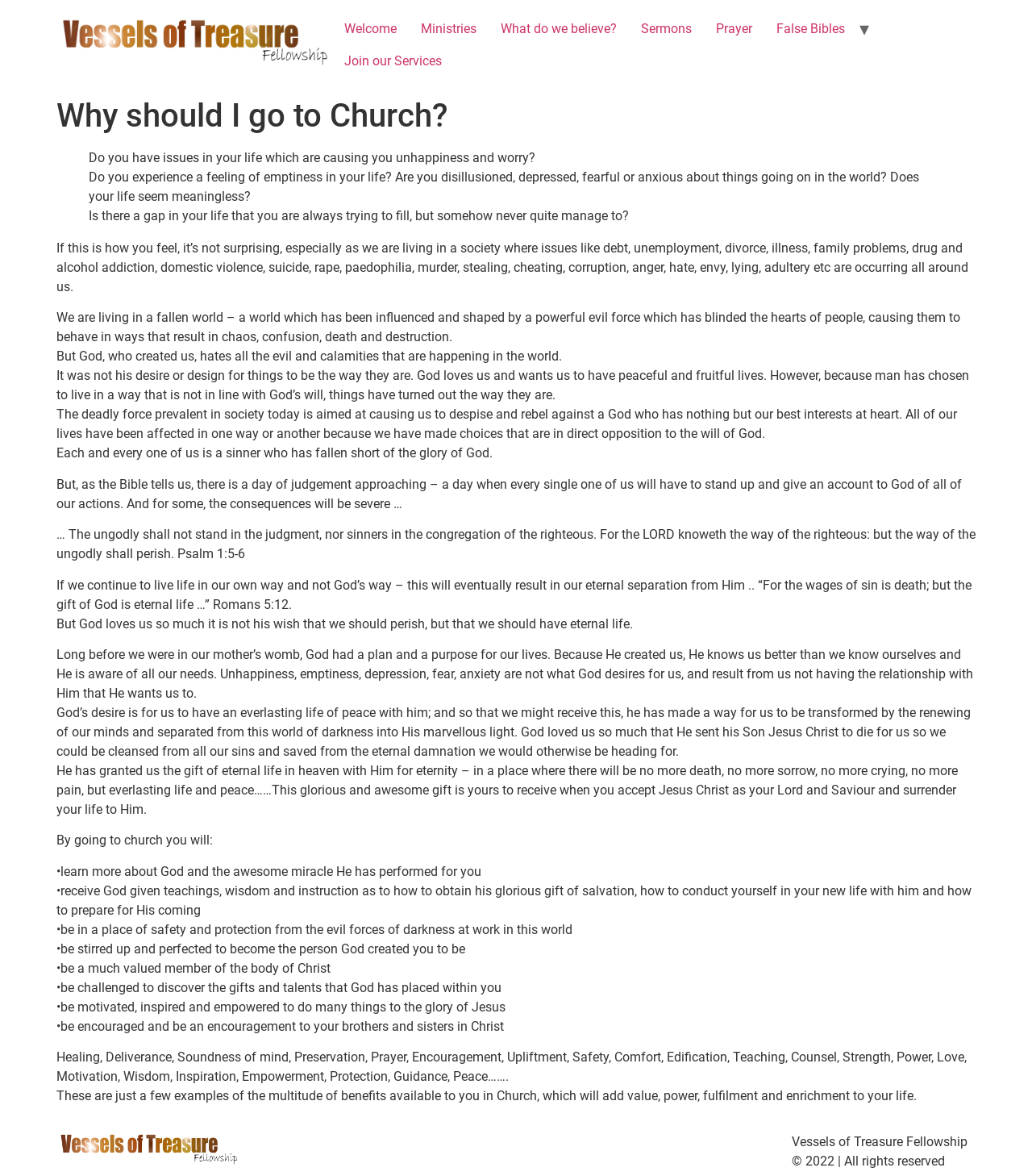Please reply to the following question using a single word or phrase: 
What is the copyright year mentioned at the bottom of the webpage?

2022